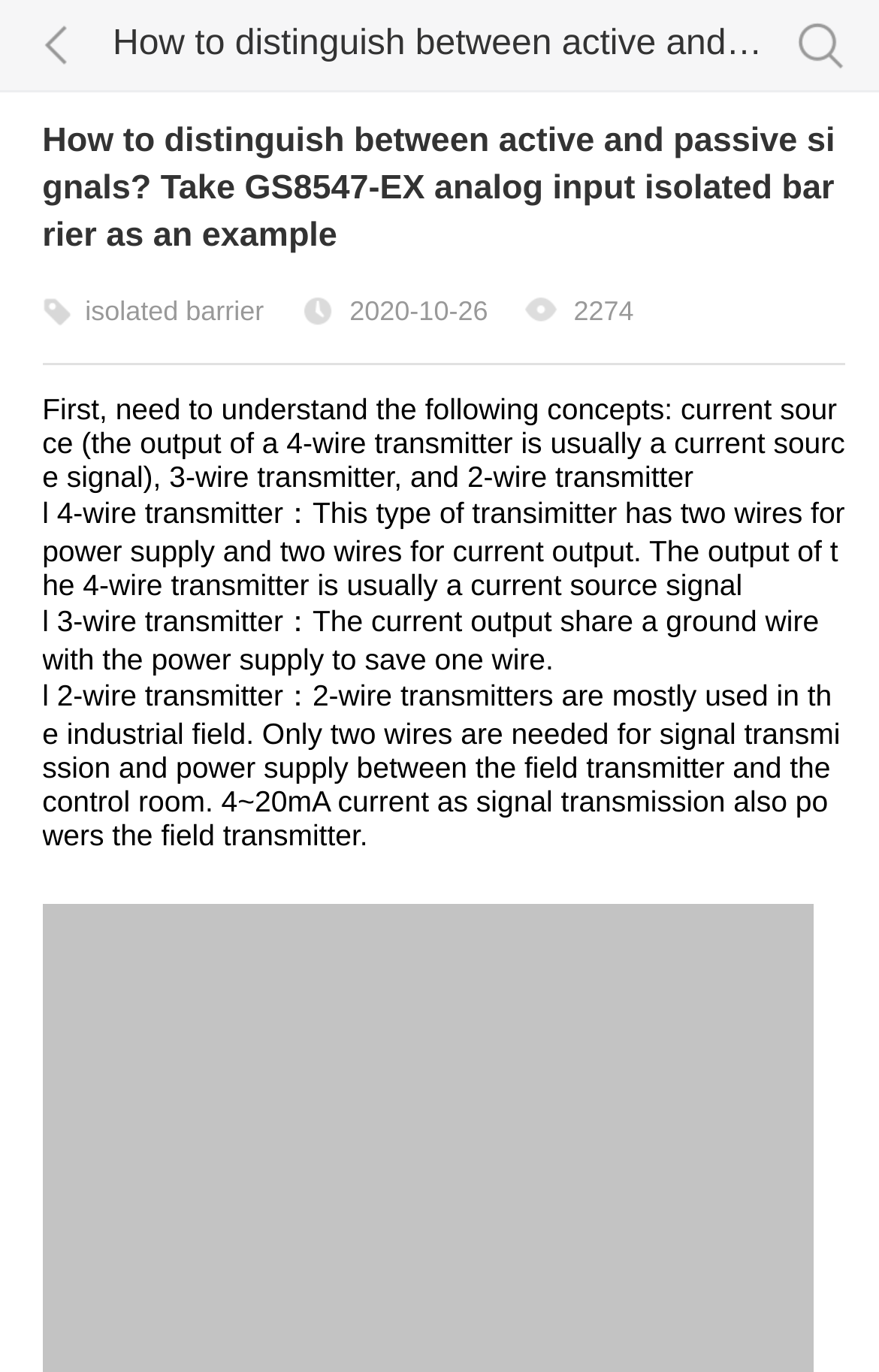What is the date of the article?
Give a detailed and exhaustive answer to the question.

I found the date of the article by looking at the StaticText element with the text '2020-10-26' which is located at the top of the webpage, indicating the publication date of the article.